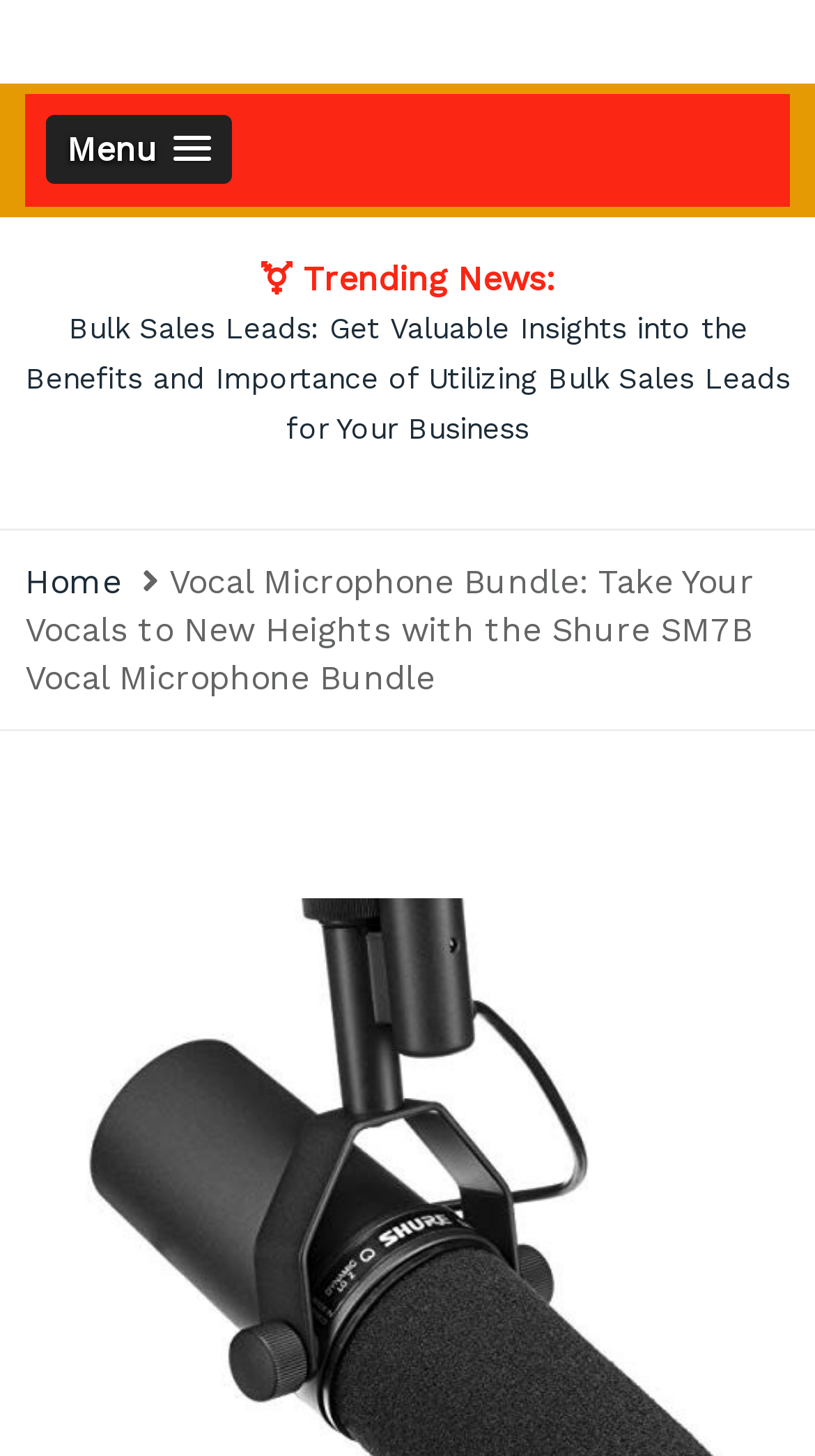Provide the bounding box coordinates of the HTML element this sentence describes: "News Worthy Blog". The bounding box coordinates consist of four float numbers between 0 and 1, i.e., [left, top, right, bottom].

[0.031, 0.019, 0.843, 0.07]